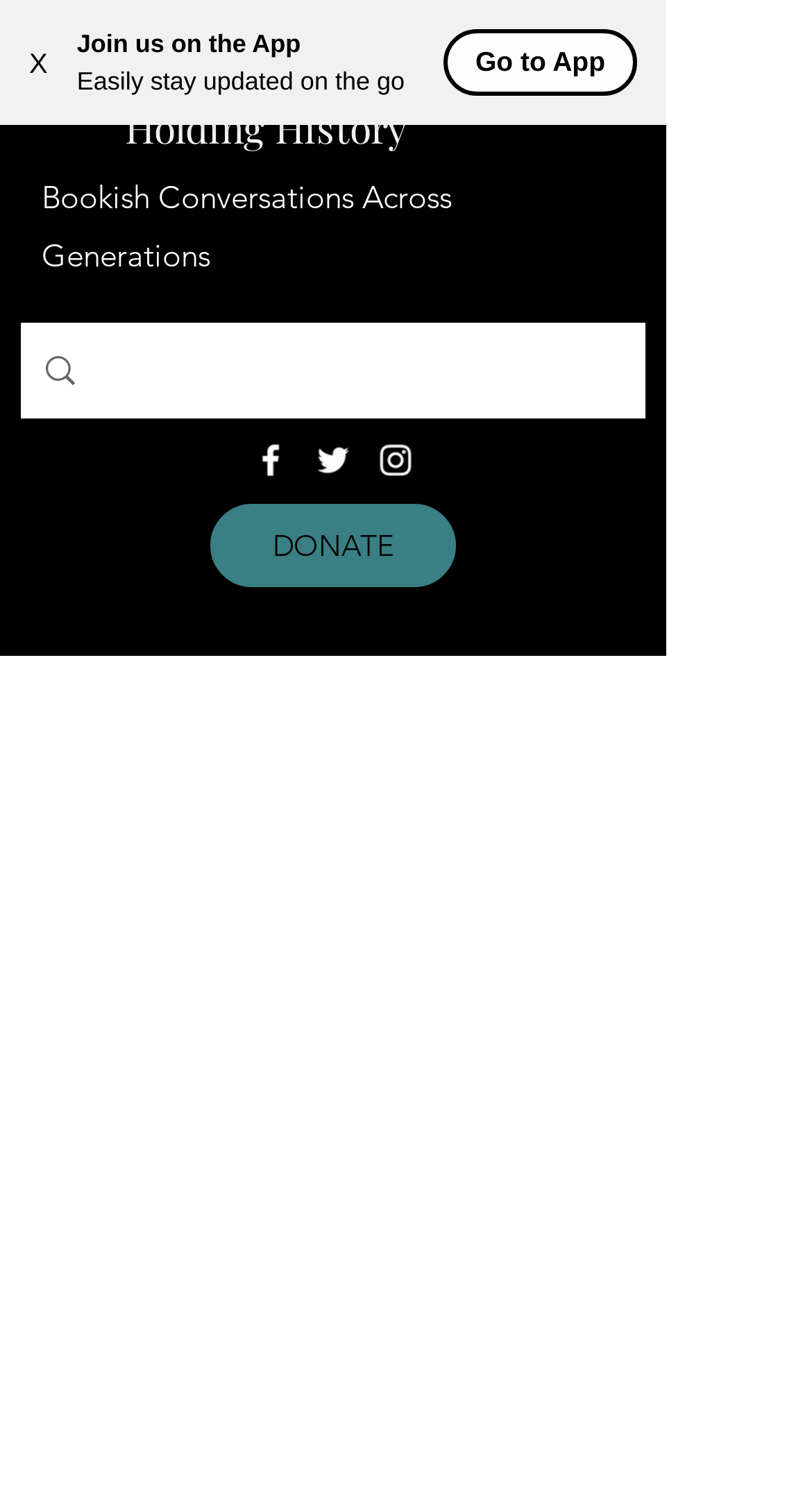What is the logo above the 'Bookish Conversations Across Generations' text?
Using the information presented in the image, please offer a detailed response to the question.

I found the image 'HH_Book_3_Black_edited.png' above the 'Bookish Conversations Across Generations' text, which is likely the logo of Holding History.